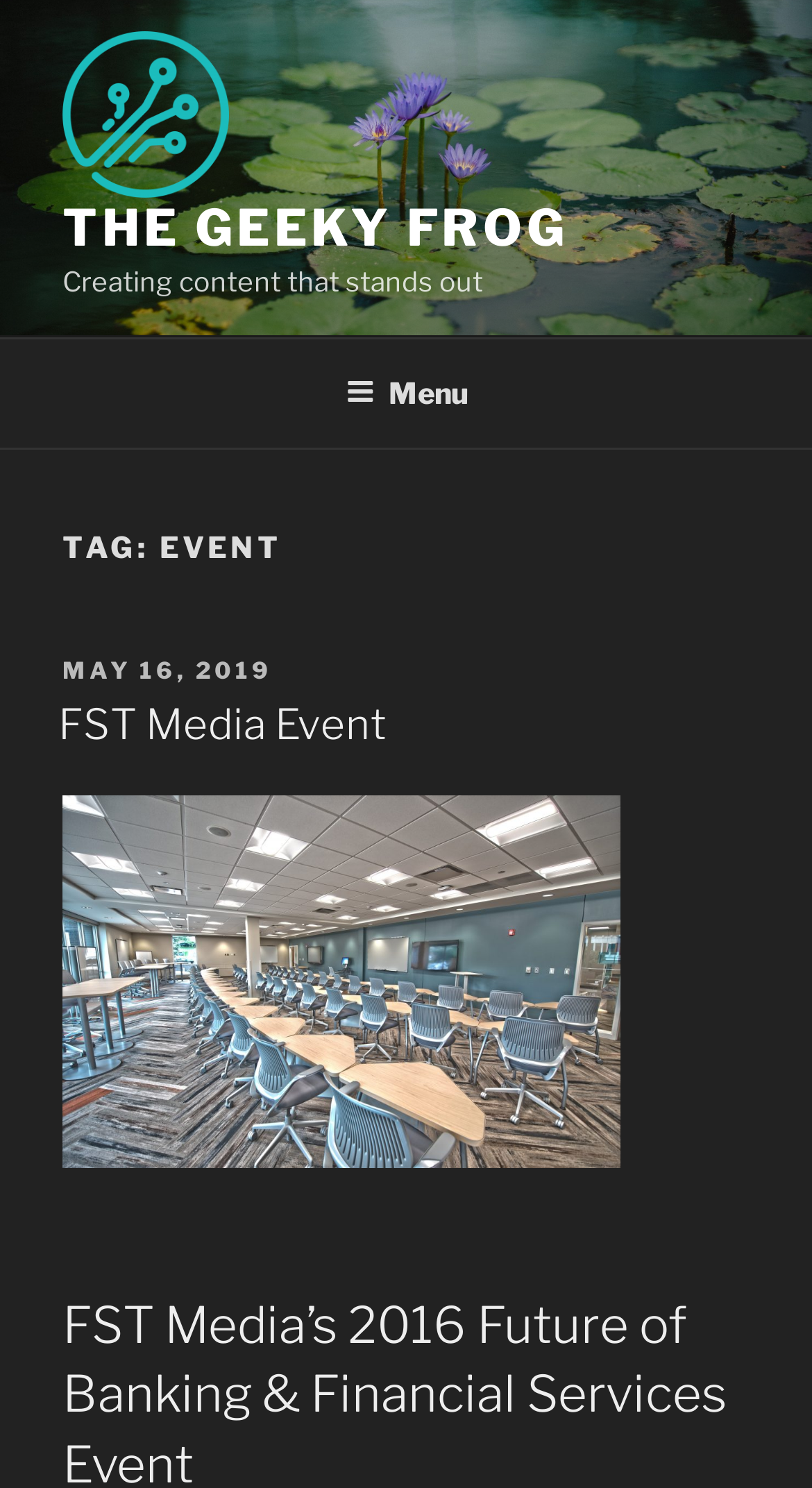Provide a single word or phrase answer to the question: 
What is the name of the event?

FST Media Event